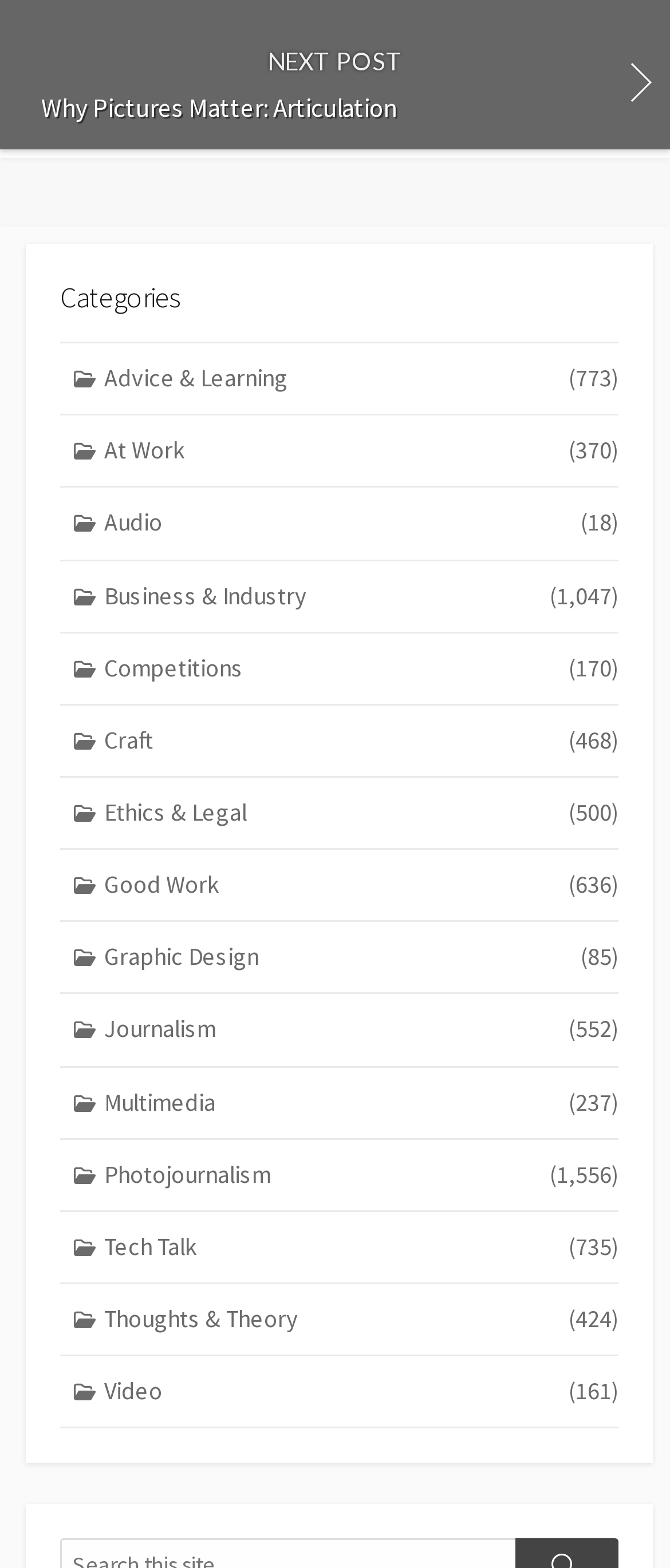Please provide the bounding box coordinates for the element that needs to be clicked to perform the following instruction: "search for something". The coordinates should be given as four float numbers between 0 and 1, i.e., [left, top, right, bottom].

[0.087, 0.98, 0.195, 1.0]